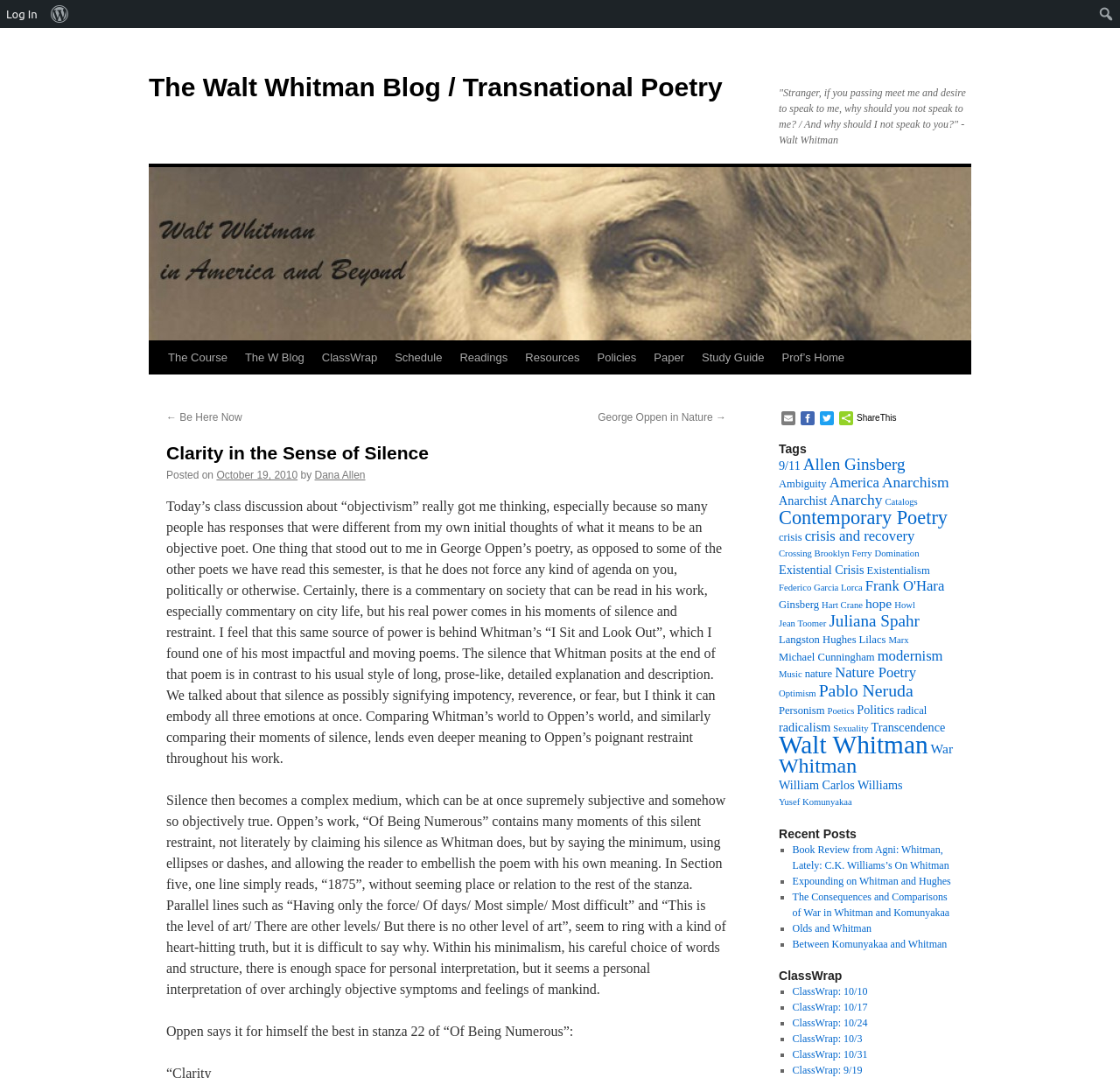Find the bounding box coordinates of the element to click in order to complete the given instruction: "read the post 'Clarity in the Sense of Silence'."

[0.148, 0.409, 0.648, 0.431]